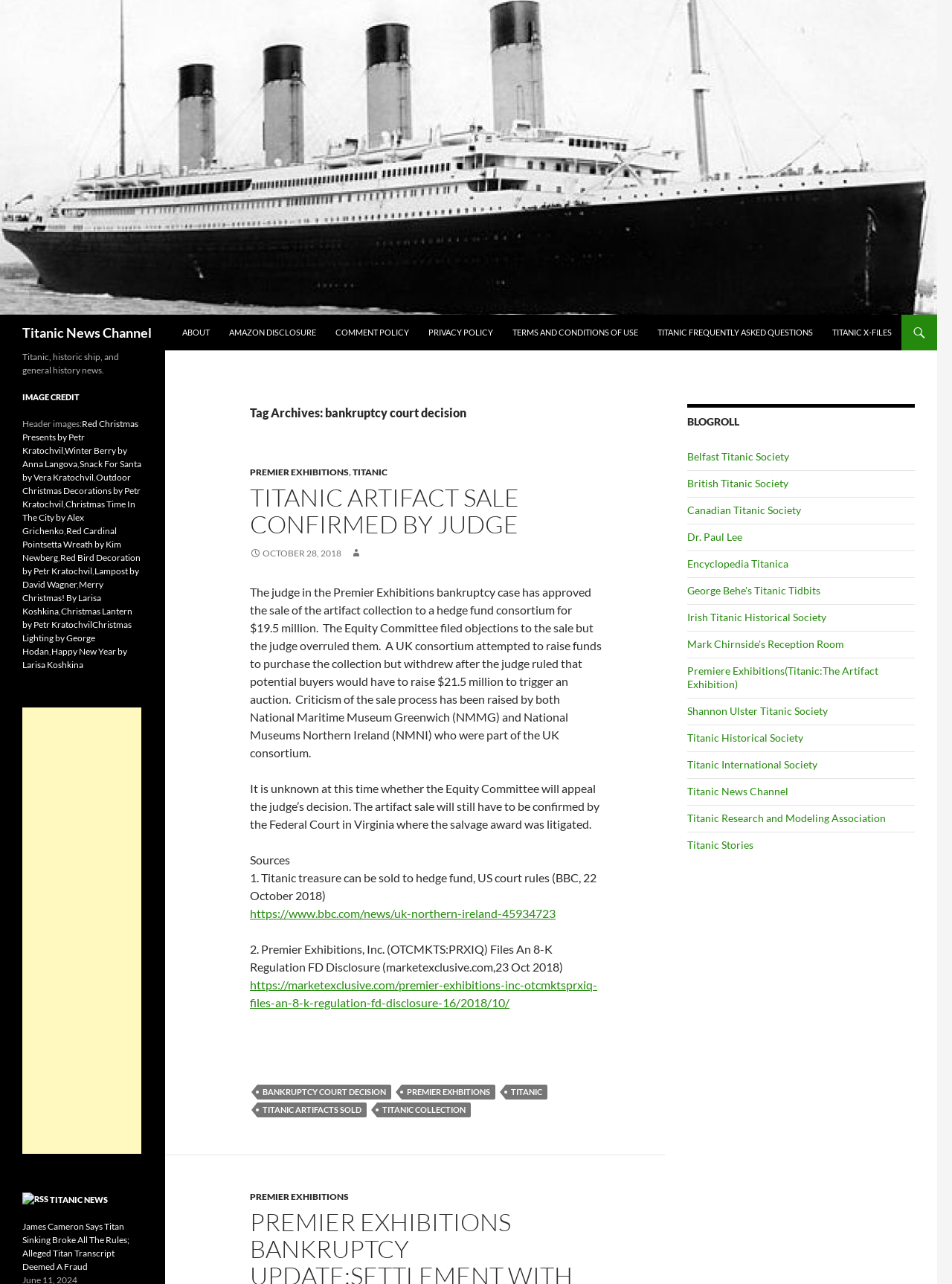Answer the question below using just one word or a short phrase: 
How many sources are cited in the article?

2